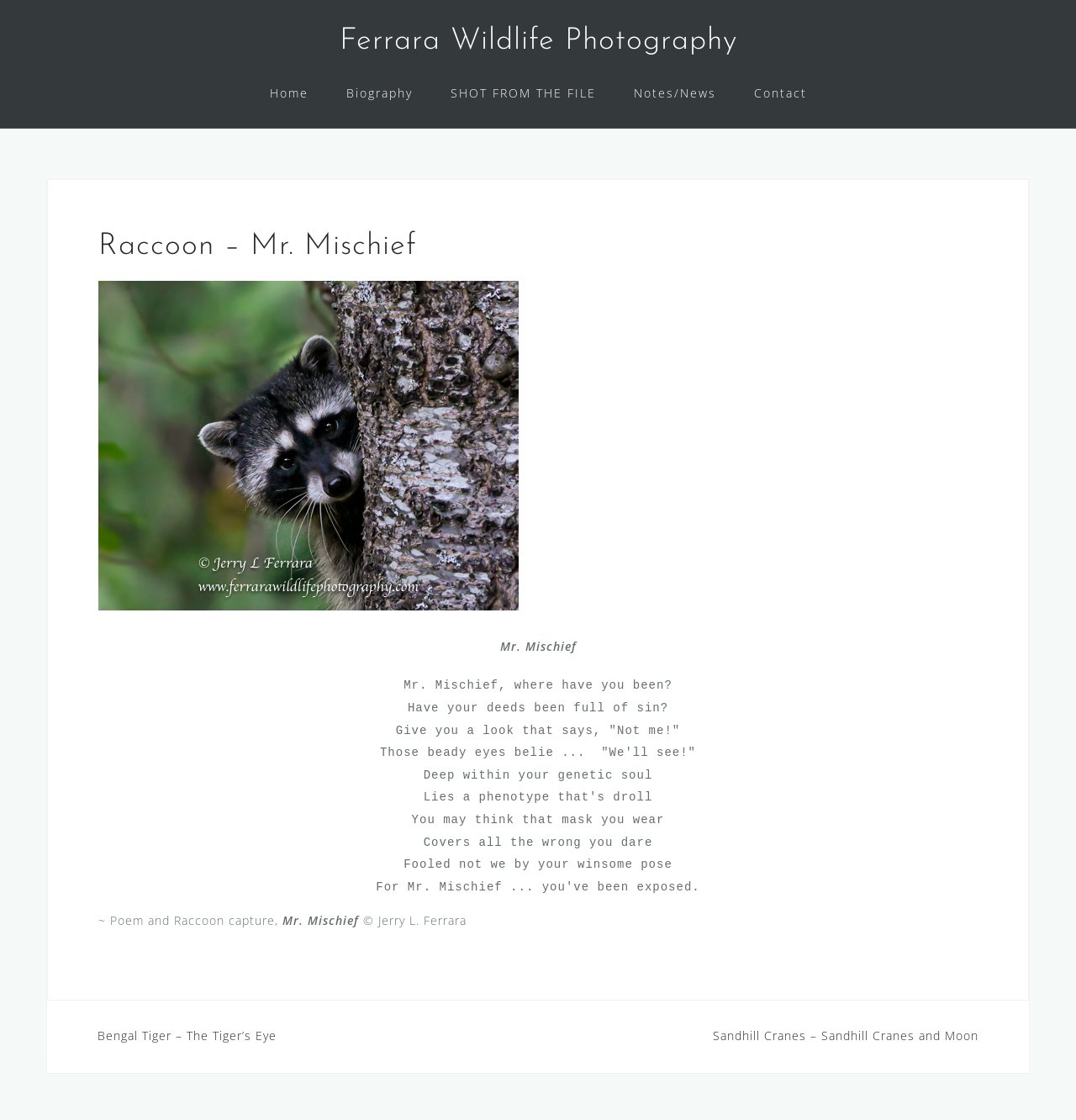Please specify the bounding box coordinates of the element that should be clicked to execute the given instruction: 'visit Ferrara Wildlife Photography'. Ensure the coordinates are four float numbers between 0 and 1, expressed as [left, top, right, bottom].

[0.315, 0.023, 0.685, 0.05]